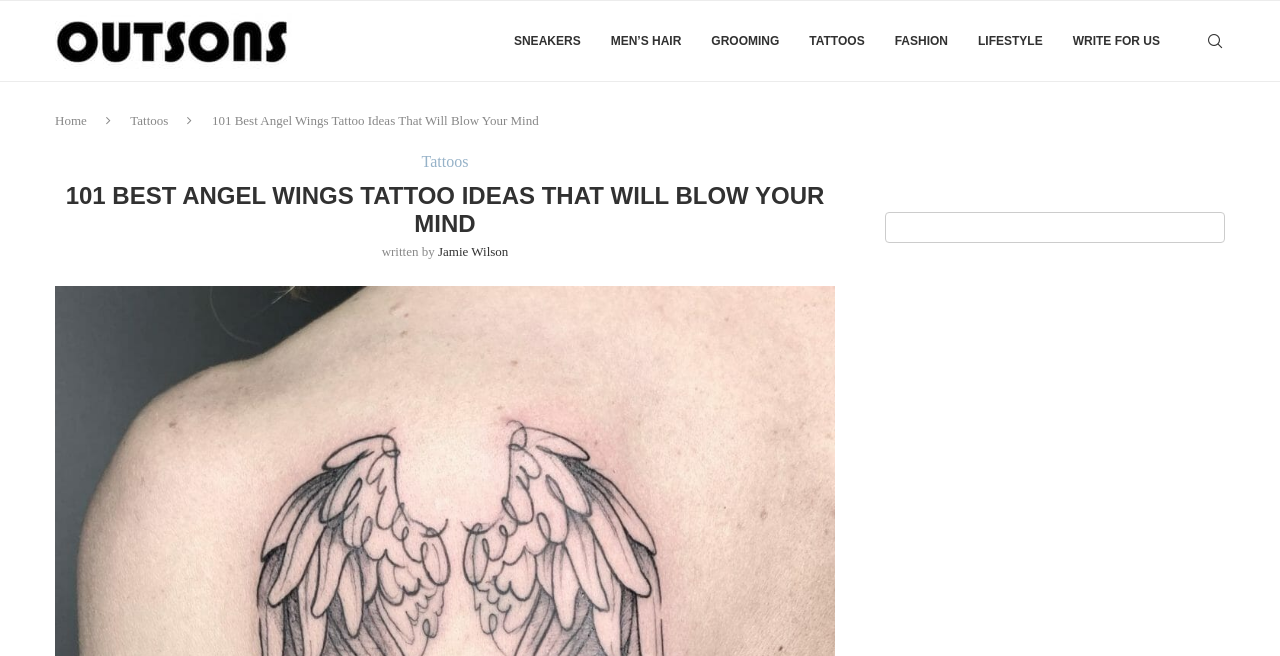How many sections are in the article?
Refer to the image and answer the question using a single word or phrase.

1